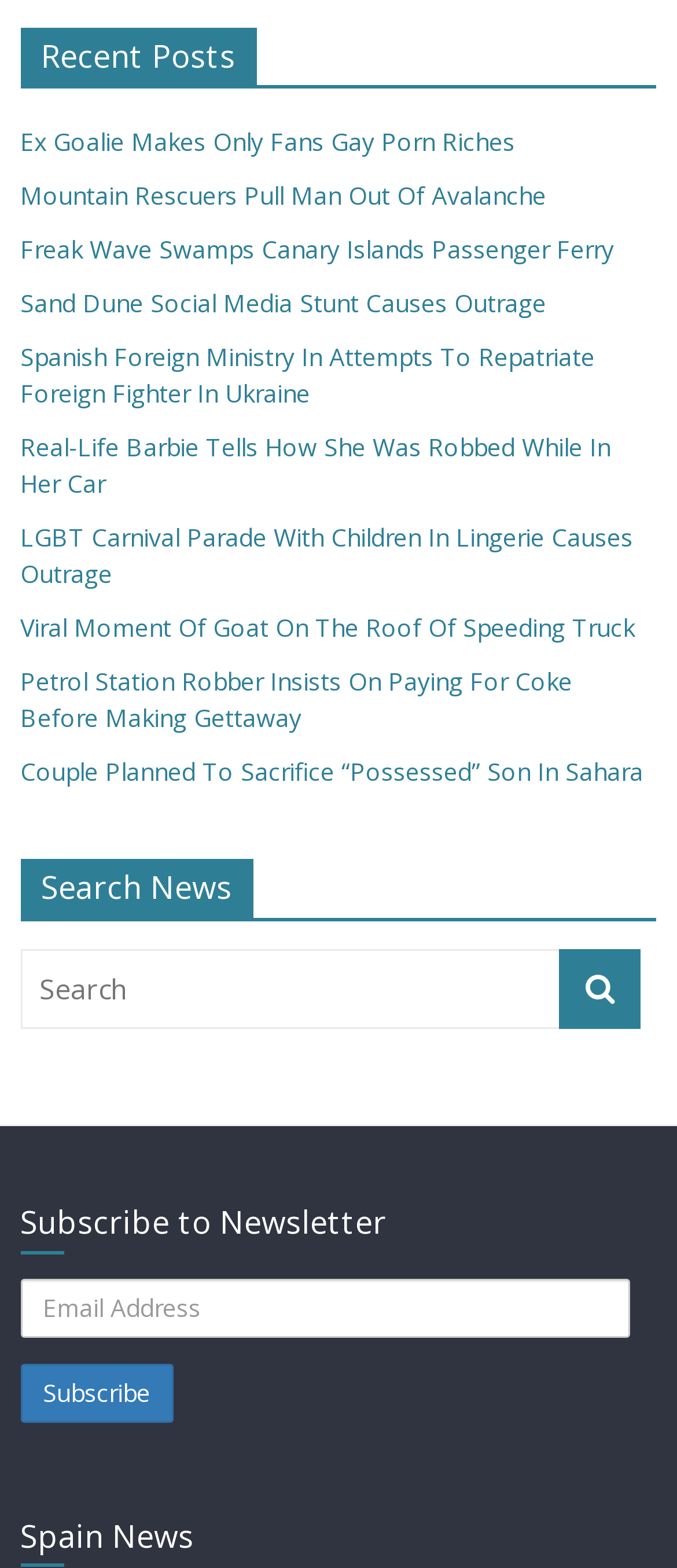Provide the bounding box coordinates of the HTML element this sentence describes: "aria-label="X"".

None